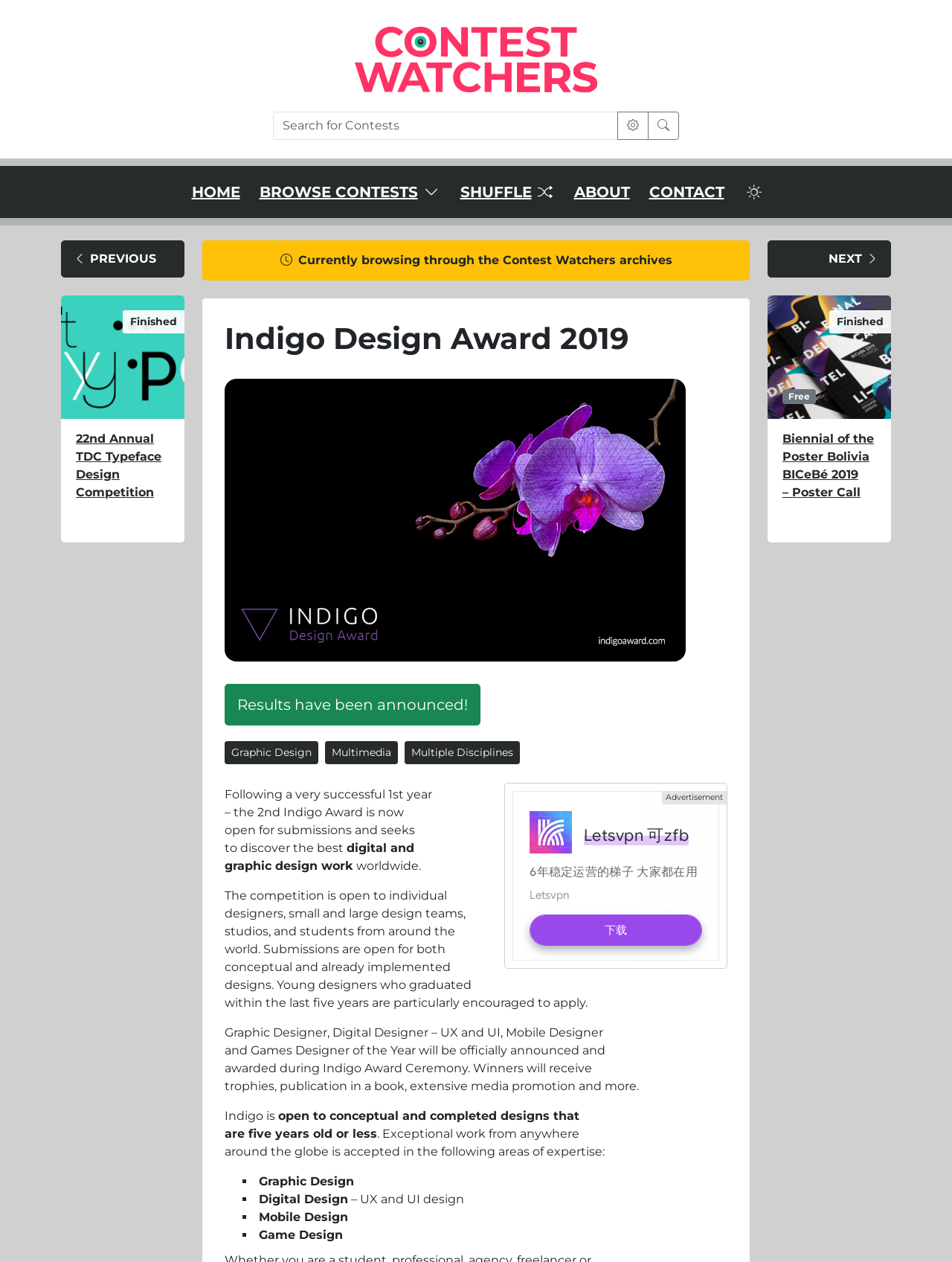Locate the bounding box coordinates of the element that needs to be clicked to carry out the instruction: "Search for contests". The coordinates should be given as four float numbers ranging from 0 to 1, i.e., [left, top, right, bottom].

[0.287, 0.088, 0.649, 0.111]